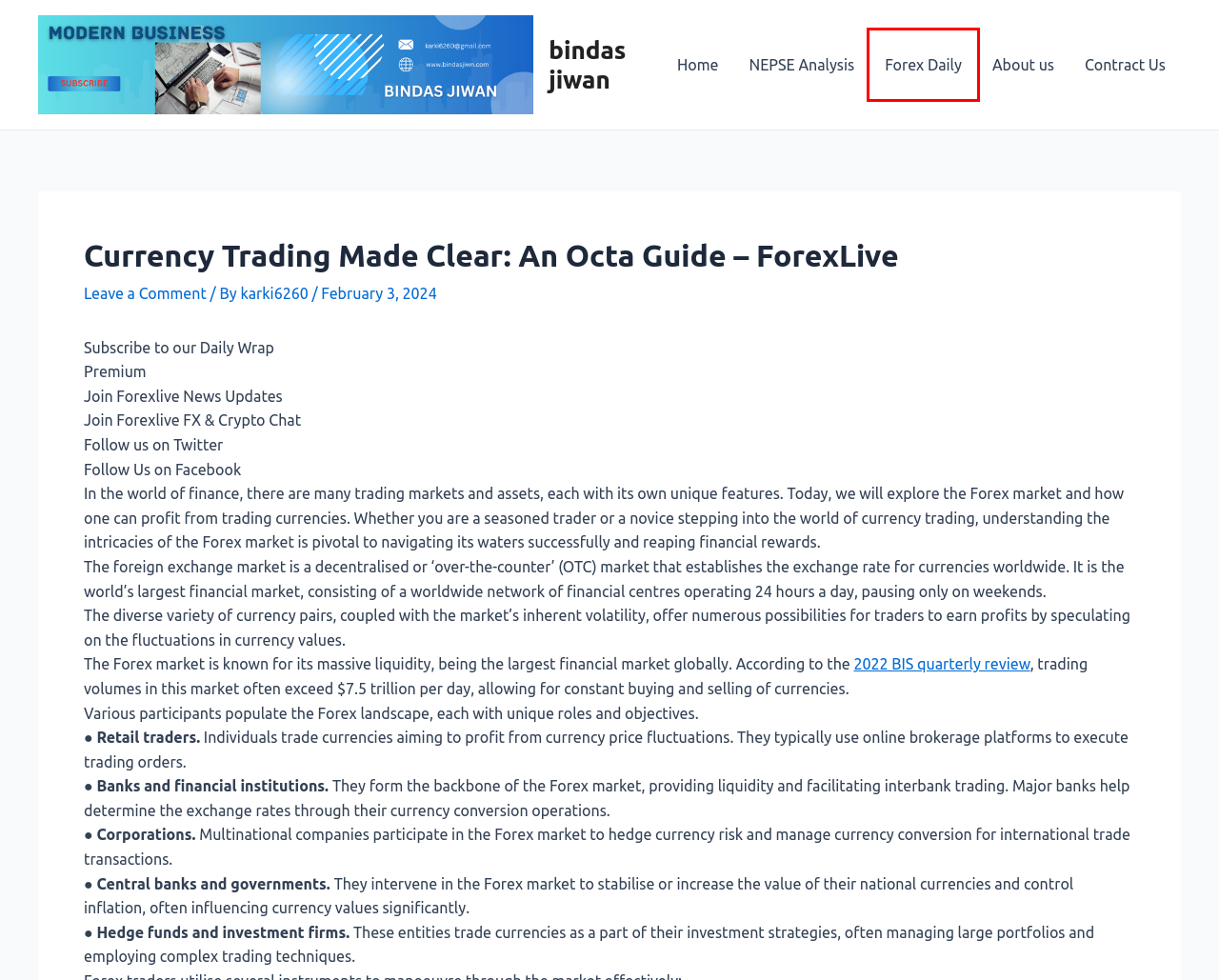You are given a screenshot of a webpage with a red rectangle bounding box. Choose the best webpage description that matches the new webpage after clicking the element in the bounding box. Here are the candidates:
A. About us - bindas jiwan
B. Learn and Earn online how to earn money by online save time and earn more easy
C. Privacy policy - bindas jiwan
D. Nepal Stock market Analysis Daily Nepal share market analysis
E. Contract Us - bindas jiwan
F. bindas jiwan - Success Life
G. All information of stock market analysis IPO and market research
H. Global currency trading volumes surge to highest-ever level - ForexLive - bindas jiwan

G